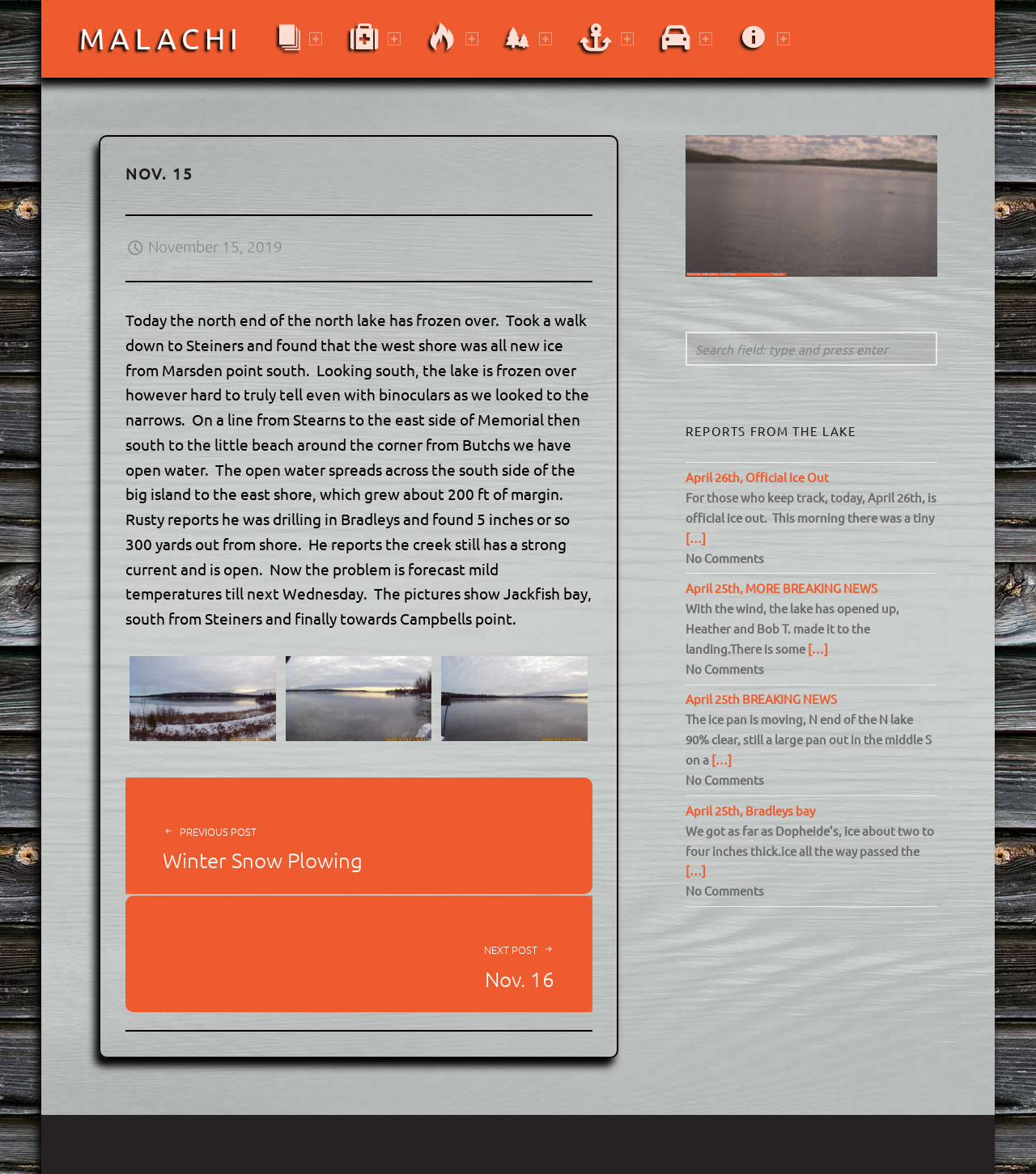What is the current state of the creek?
From the details in the image, answer the question comprehensively.

According to the article, Rusty reports that the creek still has a strong current and is open.